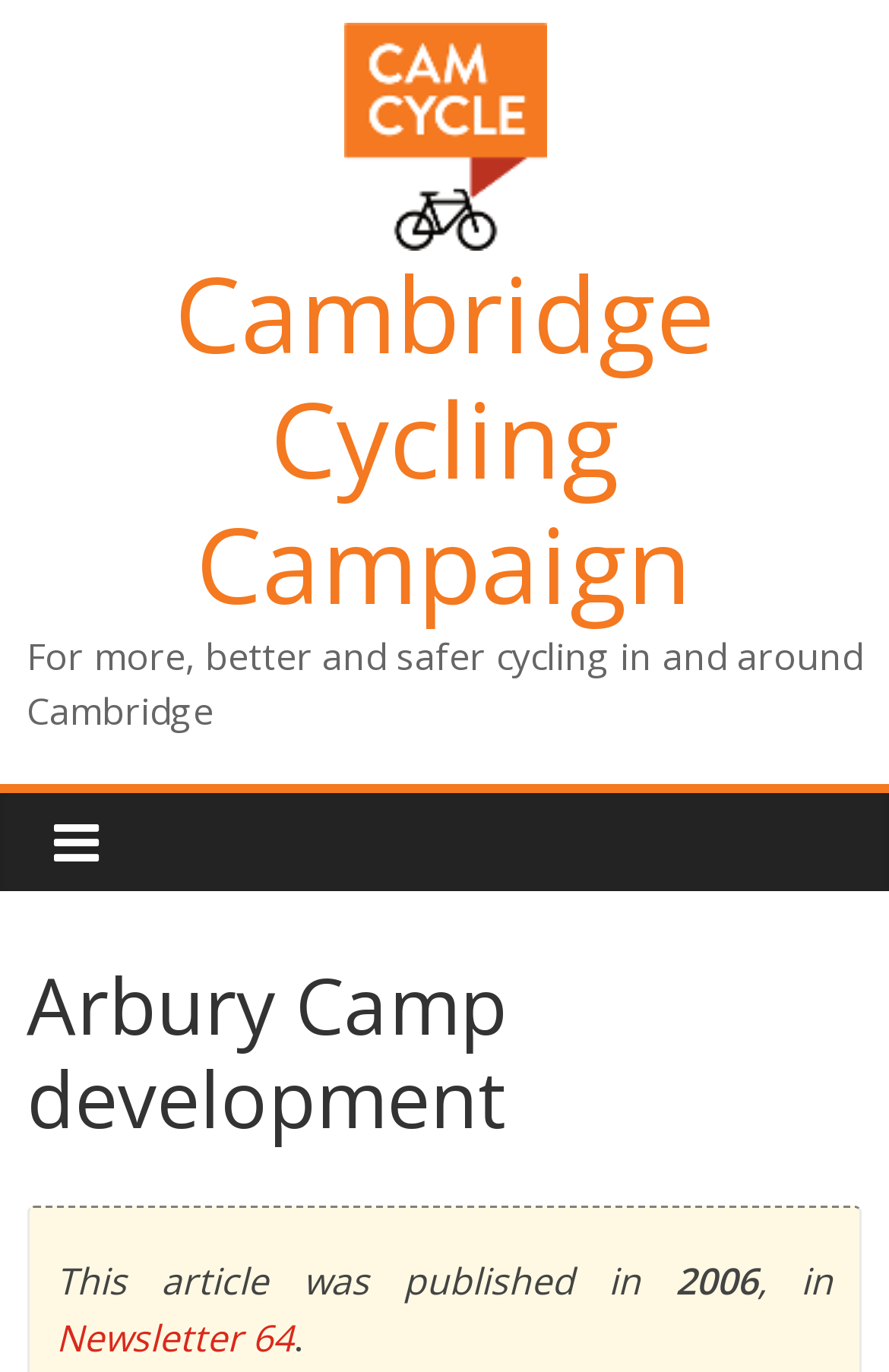Could you identify the text that serves as the heading for this webpage?

Arbury Camp development